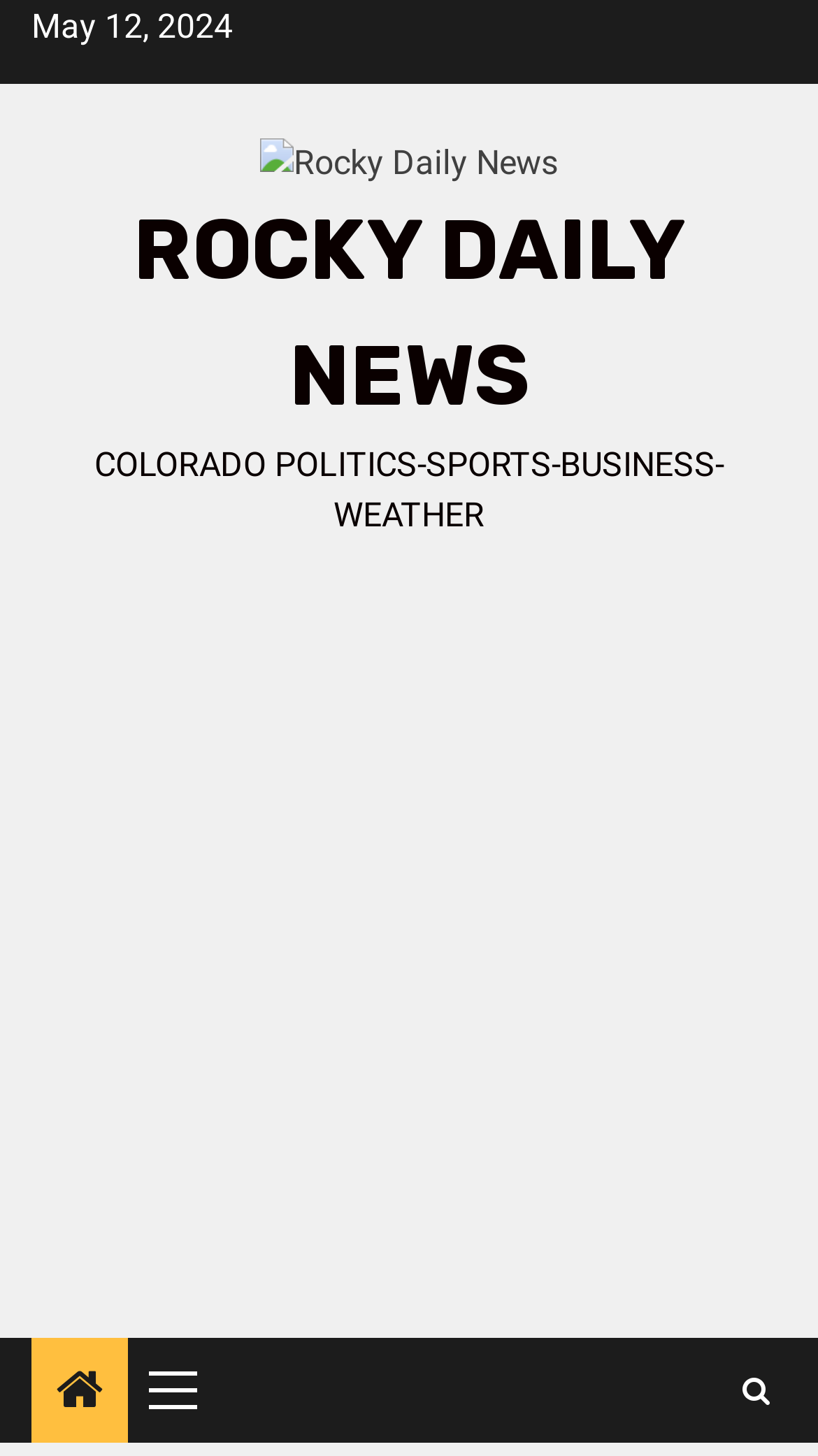Give a complete and precise description of the webpage's appearance.

The webpage appears to be a news article from the Rocky Daily News, with a focus on a specific event. At the top, there is a date displayed, "May 12, 2024", which is positioned near the left edge of the page. Below the date, there is a link to the Rocky Daily News, accompanied by an image of the news organization's logo. 

To the right of the logo, there is a larger link with the text "ROCKY DAILY NEWS" in a prominent font. Below this, there is a horizontal strip of text that reads "COLORADO POLITICS-SPORTS-BUSINESS-WEATHER", which spans most of the page's width.

The main content of the page is not immediately visible, as it is likely contained within an iframe that takes up most of the page's area, starting from about halfway down the page. This iframe is labeled as an "Advertisement".

At the very bottom of the page, there are a few navigation elements. On the left, there is a small link, and next to it, a button labeled "Primary Menu" that can be expanded to reveal more options. On the far right, there is another link with a search icon.

The title of the news article is not explicitly stated, but based on the meta description, it appears to be related to a shootout in Douglas County, with instructions for people in the area to stay in their homes.